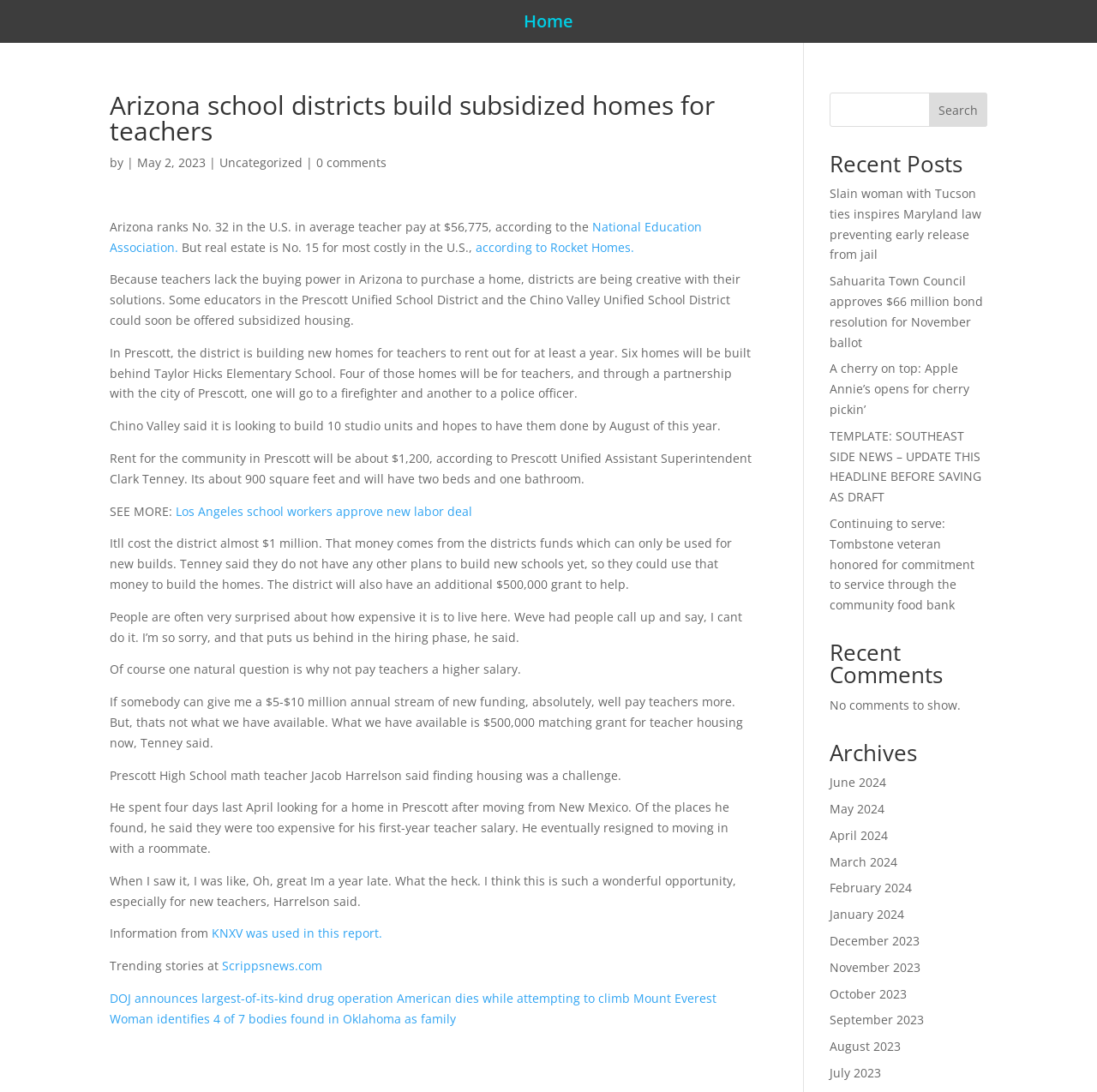Describe all the visual and textual components of the webpage comprehensively.

This webpage appears to be a news article from a local online newspaper, specifically focused on Arizona school districts building subsidized homes for teachers. 

At the top of the page, there is a navigation menu with a "Home" link and a search bar. Below the navigation menu, the article's title "Arizona school districts build subsidized homes for teachers" is prominently displayed, accompanied by the author's name, date "May 2, 2023", and categories "Uncategorized" and "0 comments". 

The main content of the article is divided into several paragraphs, describing how Arizona school districts are addressing the issue of teachers being unable to afford housing in the area. The article mentions that Prescott Unified School District and Chino Valley Unified School District are building subsidized homes for teachers, with details on the cost, size, and amenities of the homes. 

There are also quotes from educators and administrators, discussing the challenges of finding affordable housing and the potential benefits of this new initiative. 

On the right-hand side of the page, there are several sections, including "Recent Posts", "Recent Comments", and "Archives". The "Recent Posts" section lists several news articles, while the "Recent Comments" section indicates that there are no comments to show. The "Archives" section provides links to news articles from previous months, dating back to July 2023.